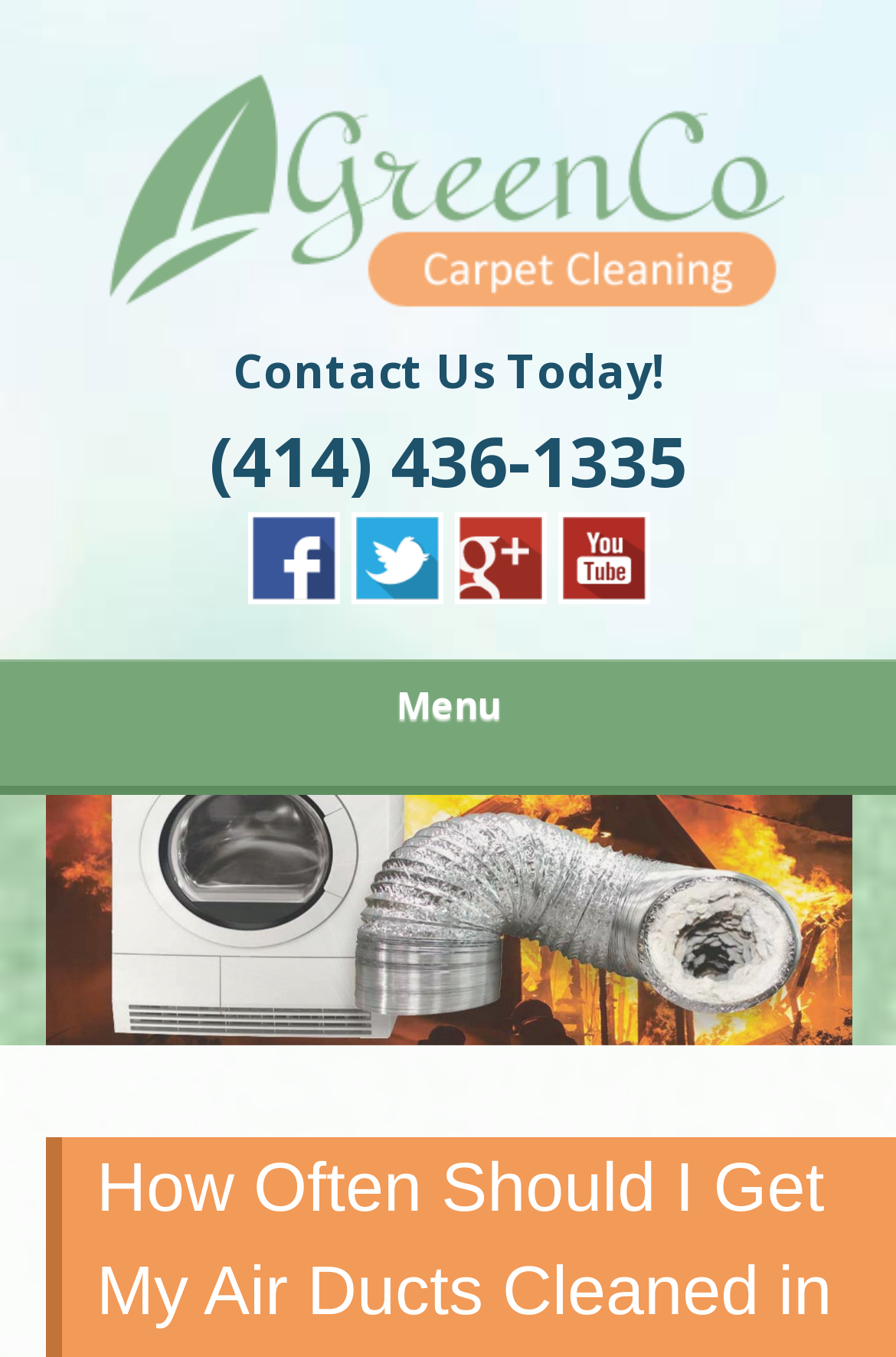What is the phone number?
Provide a concise answer using a single word or phrase based on the image.

(414) 436-1335